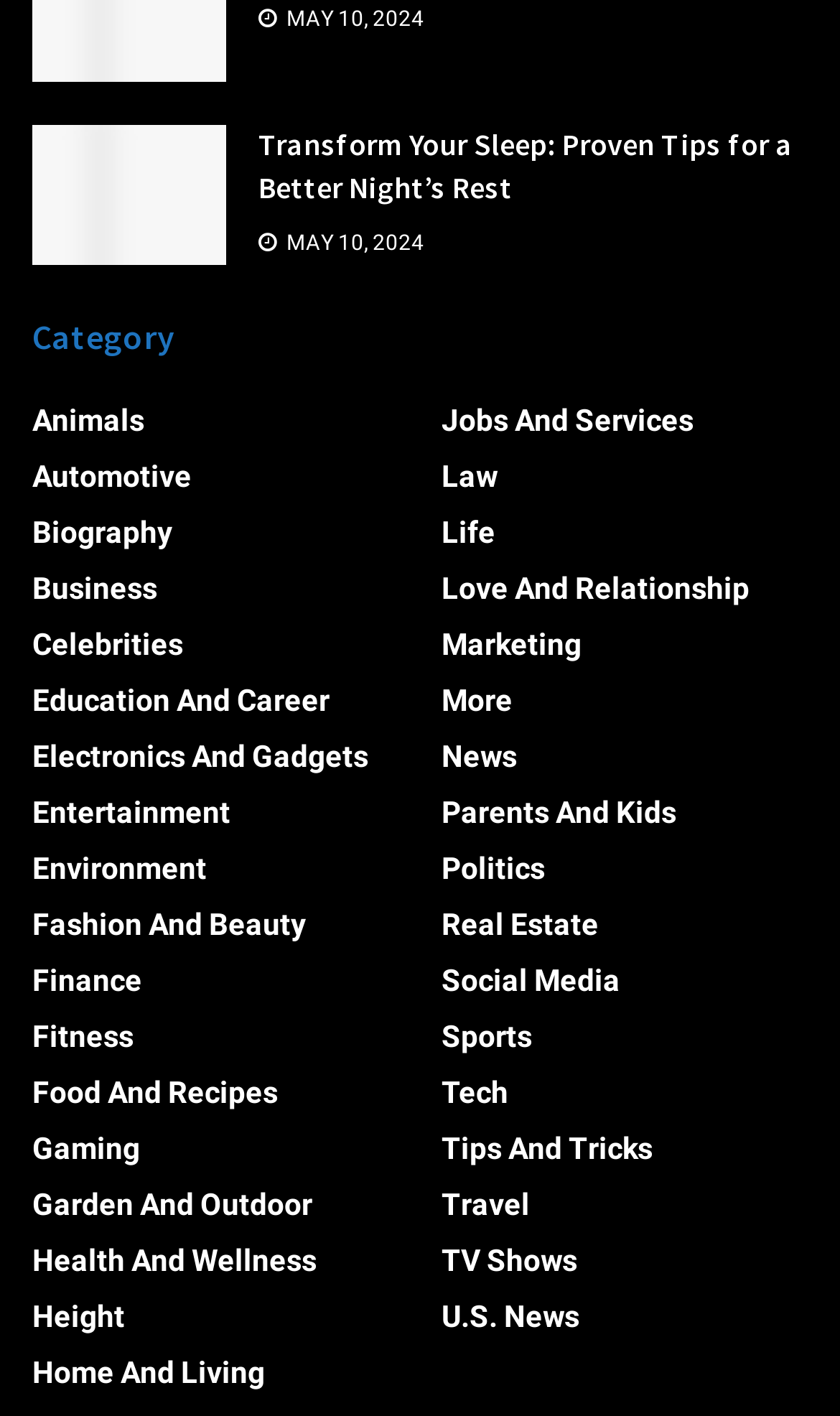Pinpoint the bounding box coordinates of the element to be clicked to execute the instruction: "Click on 'Transform Your Sleep: Proven Tips for a Better Night’s Rest'".

[0.038, 0.089, 0.269, 0.186]